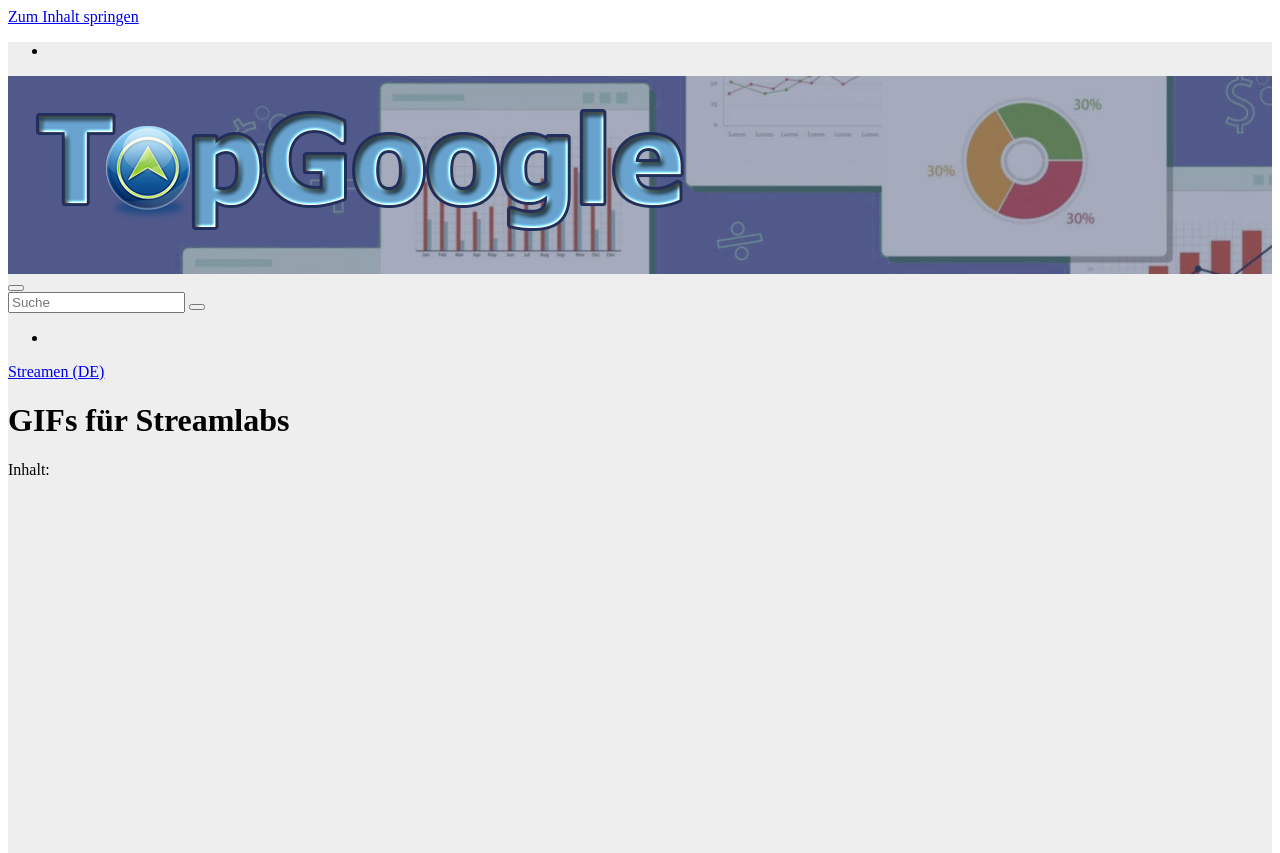Describe all the key features of the webpage in detail.

The webpage is about adding GIFs to a stream using Streamlabs. At the top-left corner, there is a link to skip to the content. Below it, there is a list marker, followed by a link to an article about tips and tricks for Google Spreadsheets, accompanied by a related image. 

To the right of the link, there is a toggle navigation button. Below it, a search bar spans across the page, consisting of a search box and a search button. 

Further down, there is another list marker, followed by a link to a page about streaming in German. The main heading "GIFs für Streamlabs" is centered at the top of the page, with a permalink to the same page below it. Below the heading, there is a static text "Inhalt:" (meaning "Content" in German).